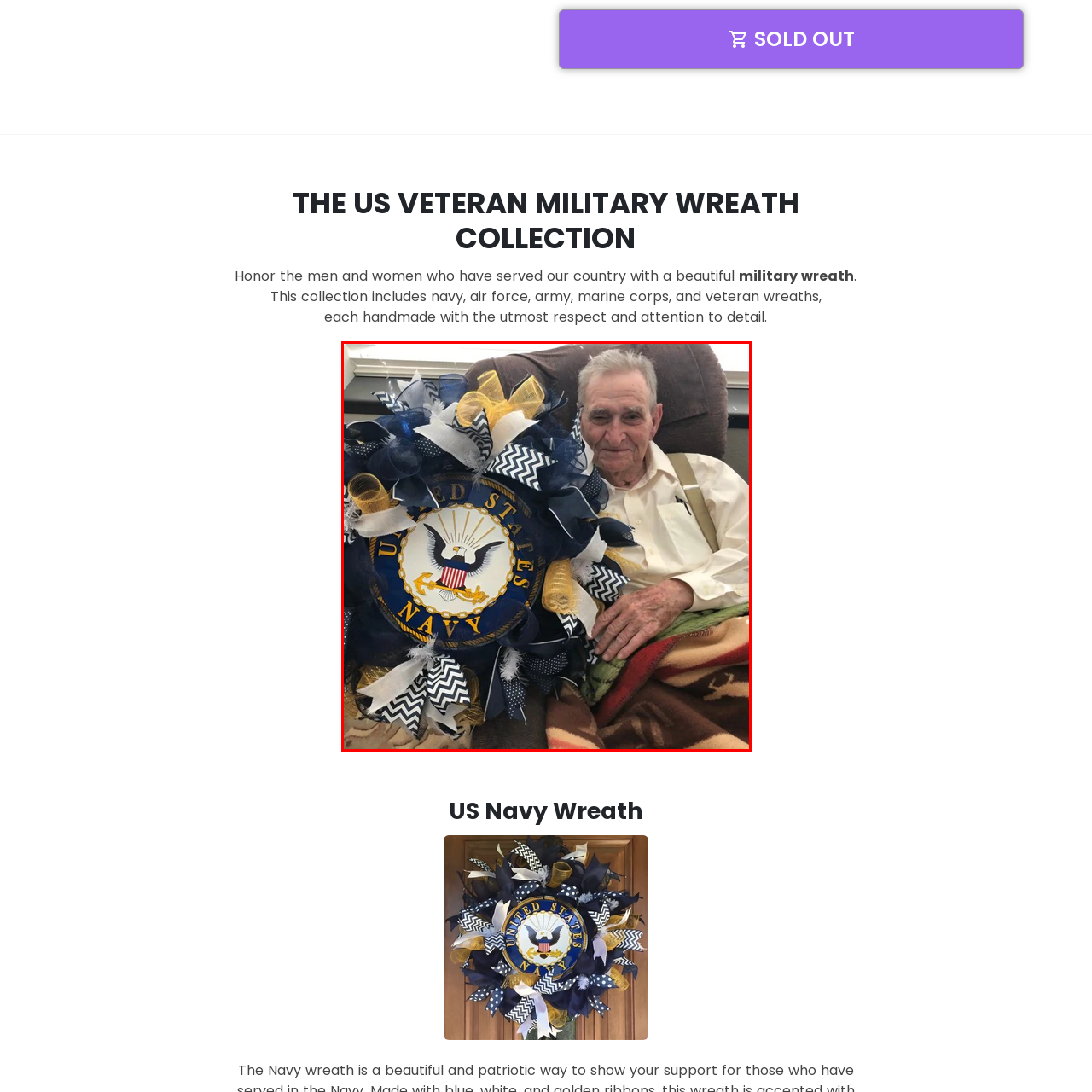Inspect the image outlined by the red box and answer the question using a single word or phrase:
What branch of the military is the man associated with?

United States Navy